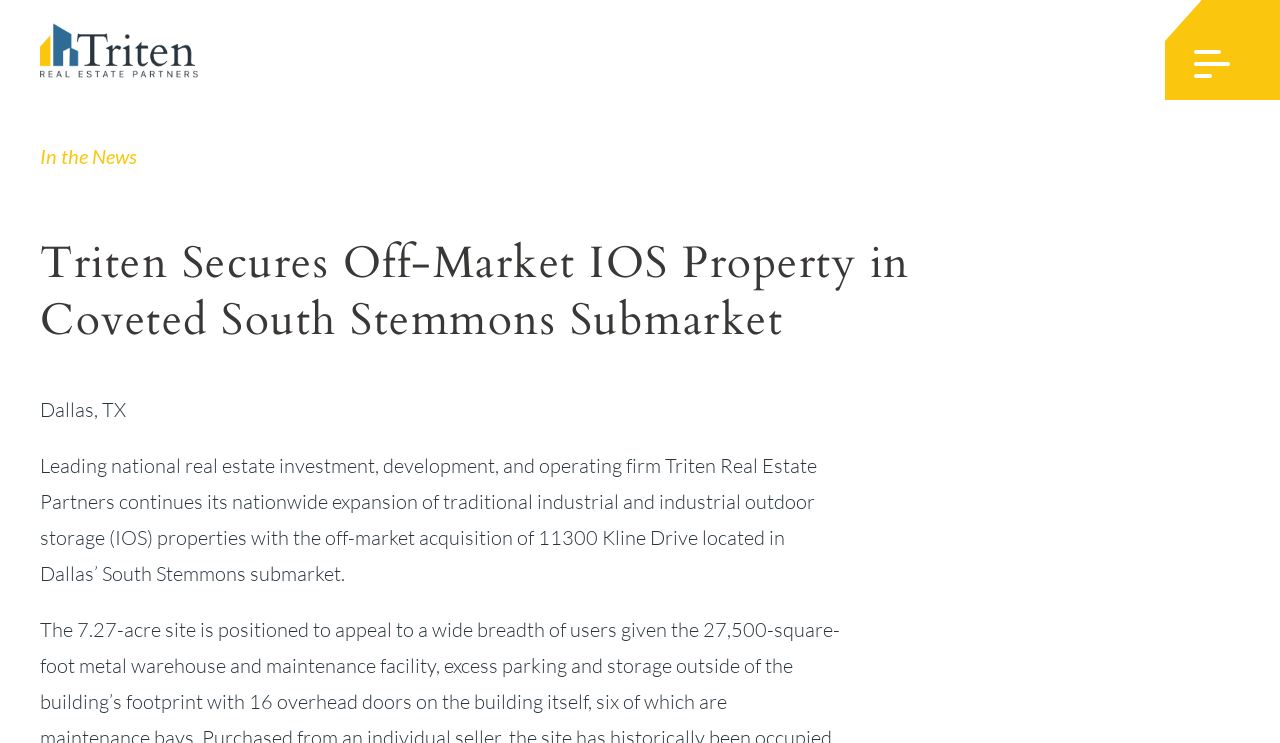Please provide a comprehensive response to the question based on the details in the image: Where is Triten's office located?

Although the webpage does not explicitly state the office locations, based on the context of the news article about acquiring a property in Dallas, it can be inferred that Triten has an office in Dallas. Additionally, the meta description mentions offices in Houston and Dallas.